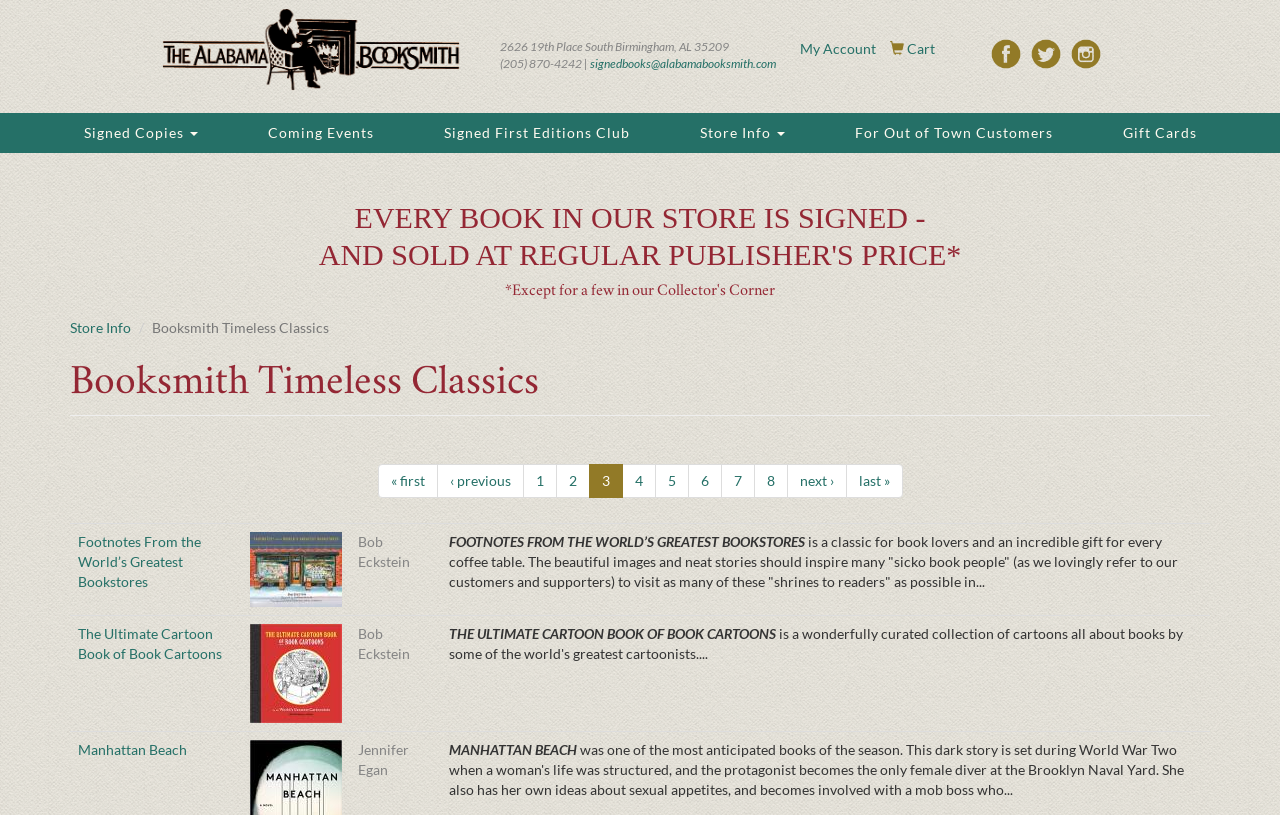Highlight the bounding box coordinates of the element that should be clicked to carry out the following instruction: "Click on the 'Home' link". The coordinates must be given as four float numbers ranging from 0 to 1, i.e., [left, top, right, bottom].

[0.114, 0.01, 0.372, 0.111]